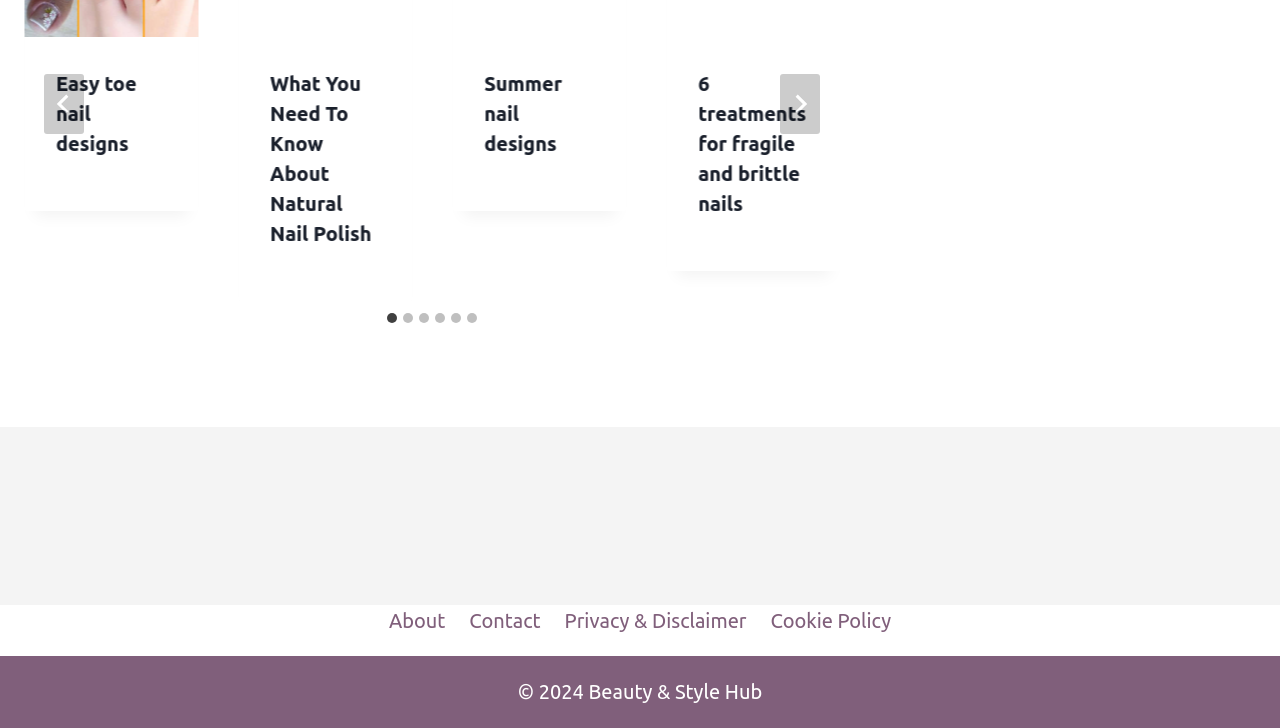Identify the bounding box coordinates for the UI element described as: "Contact". The coordinates should be provided as four floats between 0 and 1: [left, top, right, bottom].

[0.357, 0.831, 0.432, 0.875]